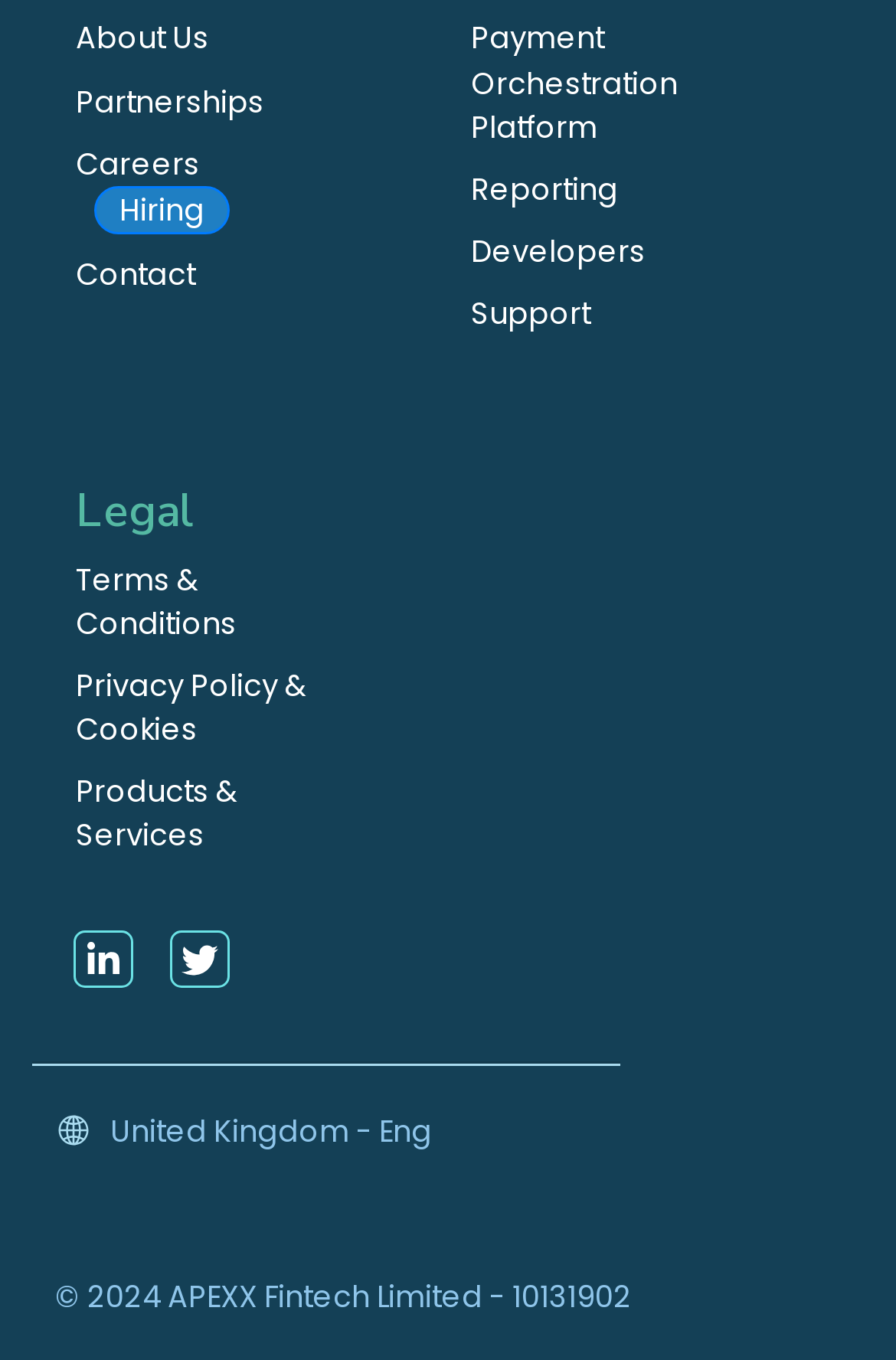Identify the bounding box for the given UI element using the description provided. Coordinates should be in the format (top-left x, top-left y, bottom-right x, bottom-right y) and must be between 0 and 1. Here is the description: About Us

[0.085, 0.013, 0.233, 0.045]